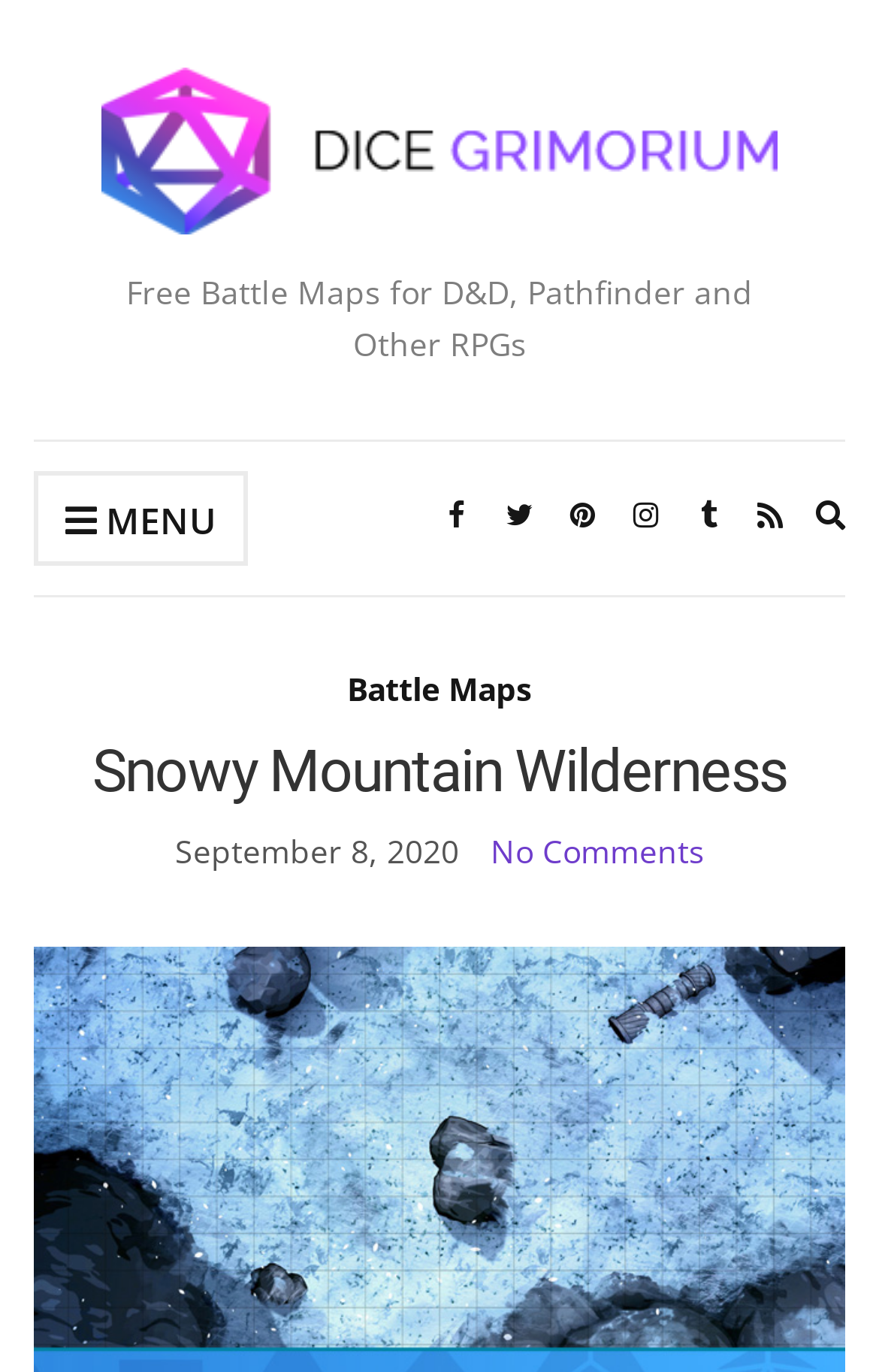Please find the bounding box for the following UI element description. Provide the coordinates in (top-left x, top-left y, bottom-right x, bottom-right y) format, with values between 0 and 1: Battle Maps

[0.395, 0.484, 0.605, 0.521]